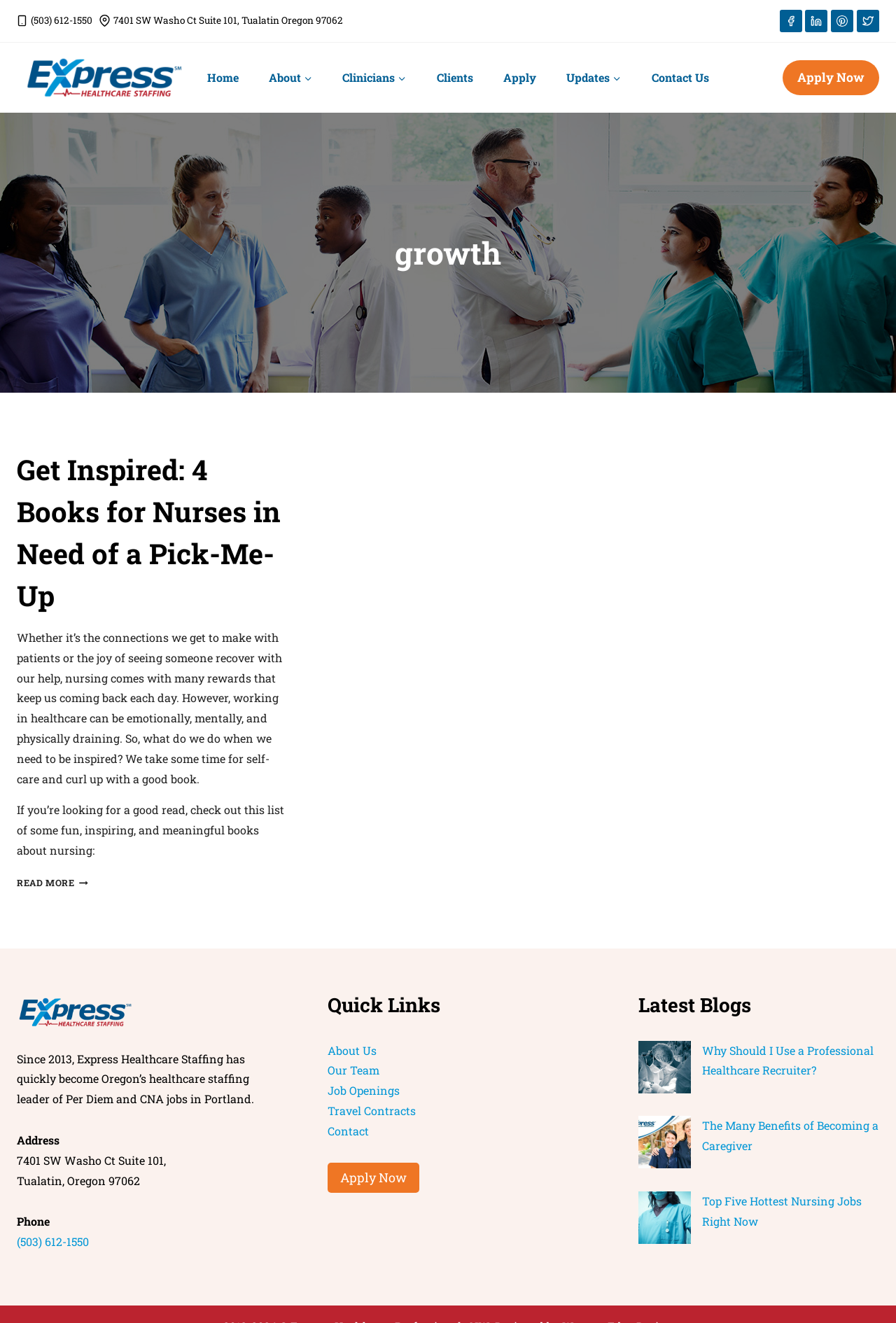Explain in detail what is displayed on the webpage.

The webpage is about Express Healthcare Staffing, a healthcare staffing leader in Oregon. At the top left, there is a phone number and a location icon, followed by the company's address. On the top right, there are social media links to Facebook, LinkedIn, Pinterest, and Twitter, each accompanied by an icon.

Below the top section, there is a navigation menu with links to Home, About, Clinicians, Clients, Apply, Updates, and Contact Us. The menu is followed by a prominent link to "Apply Now".

The main content of the page is divided into three sections. The first section has an article with a heading "Get Inspired: 4 Books for Nurses in Need of a Pick-Me-Up". The article discusses the importance of self-care for nurses and recommends some inspiring books. There is a "Read More" link at the end of the article.

The second section has a brief introduction to Express Healthcare Staffing, stating that it has become Oregon's healthcare staffing leader since 2013. Below the introduction, there is a section with the company's address, phone number, and a "Quick Links" section with links to About Us, Our Team, Job Openings, Travel Contracts, and Contact.

The third section is titled "Latest Blogs" and features three blog posts with images. The blog posts are about the benefits of using a professional healthcare recruiter, the benefits of becoming a caregiver, and the hottest nursing jobs. Each blog post has a link to read more.

Throughout the page, there are several images, including icons for phone, location, Facebook, LinkedIn, Pinterest, and Twitter, as well as images accompanying the blog posts.